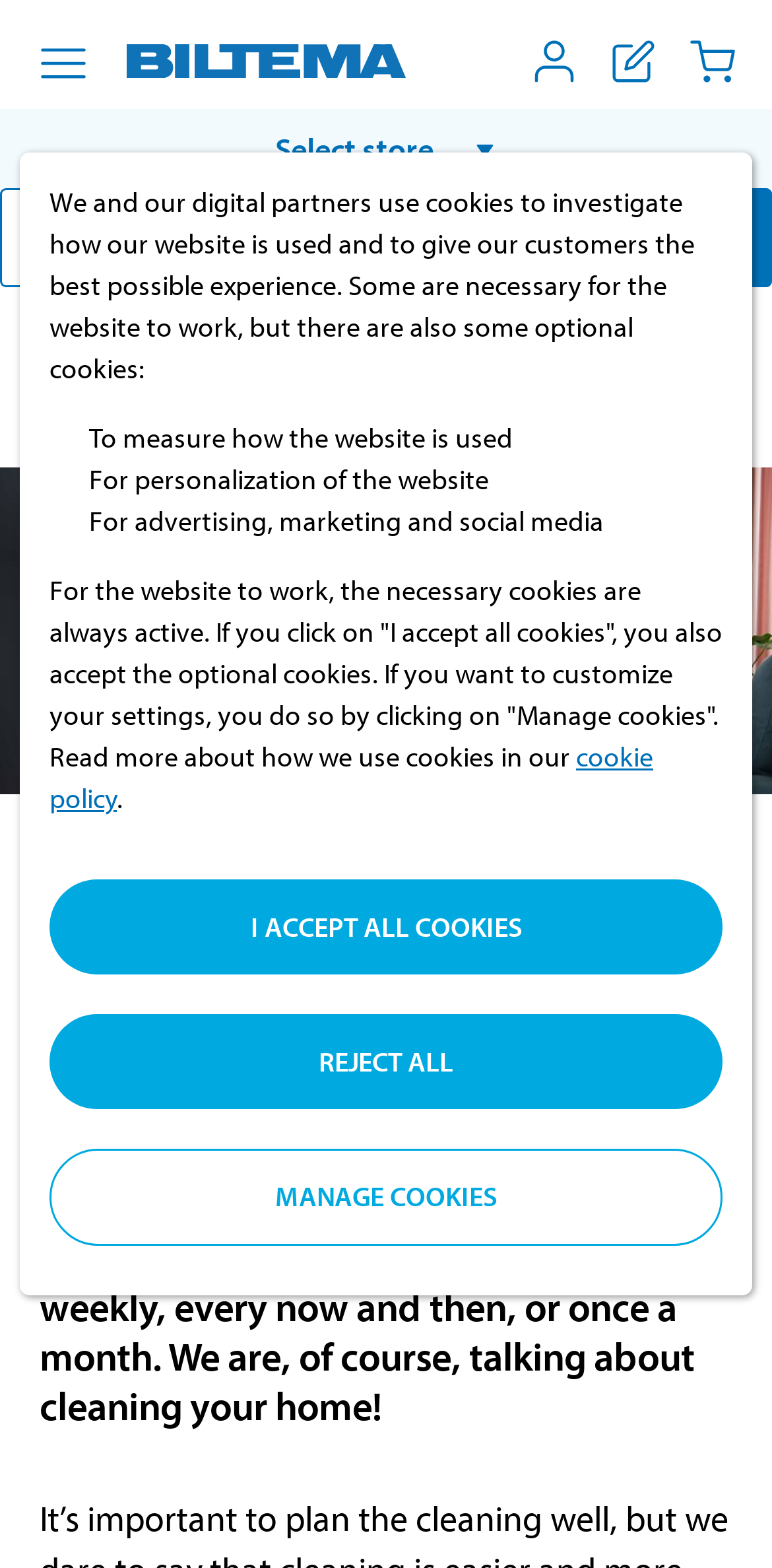Provide a one-word or short-phrase response to the question:
How many buttons are in the top navigation bar?

4